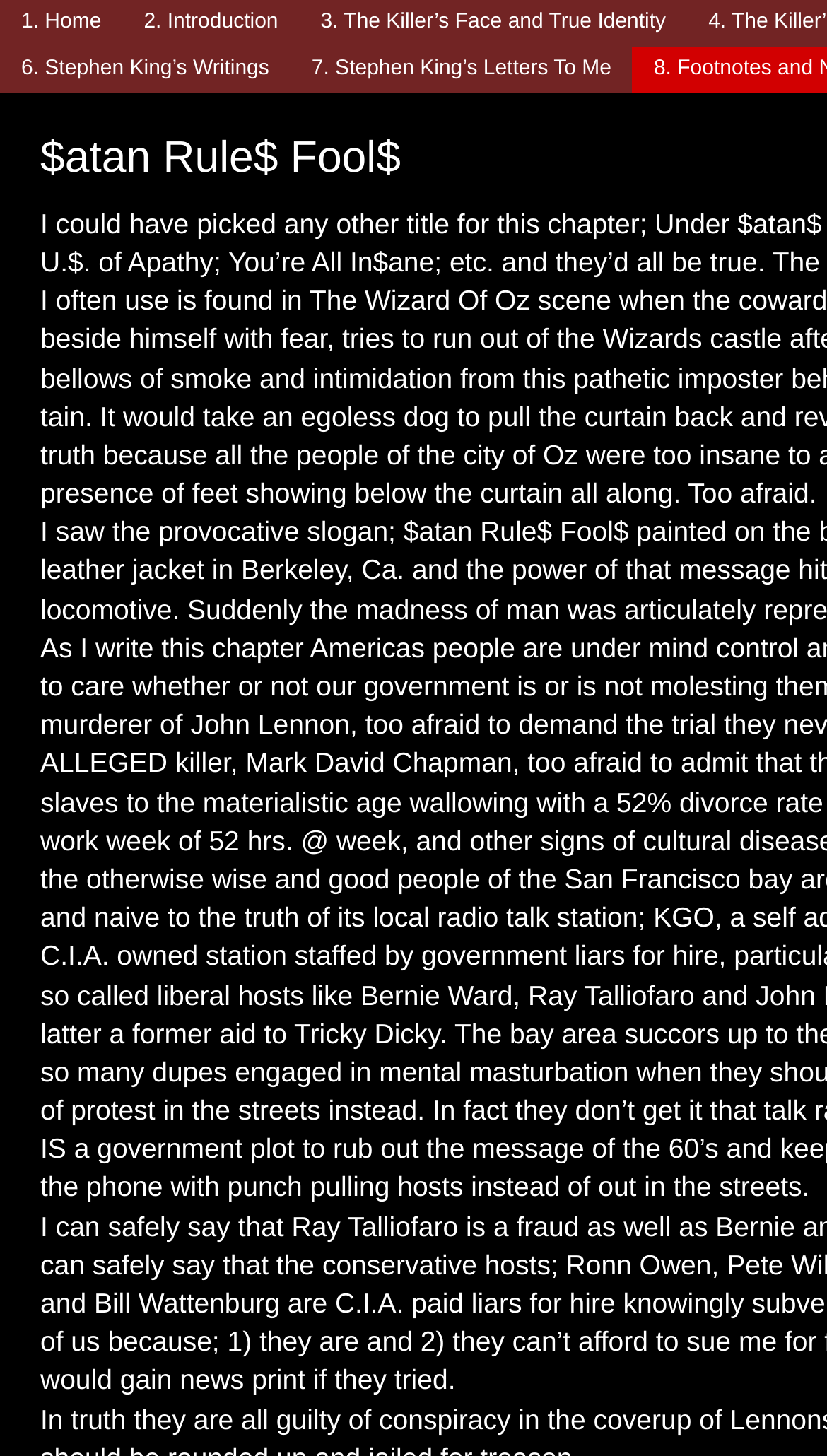What is being referred to as 'news print'?
Using the screenshot, give a one-word or short phrase answer.

something